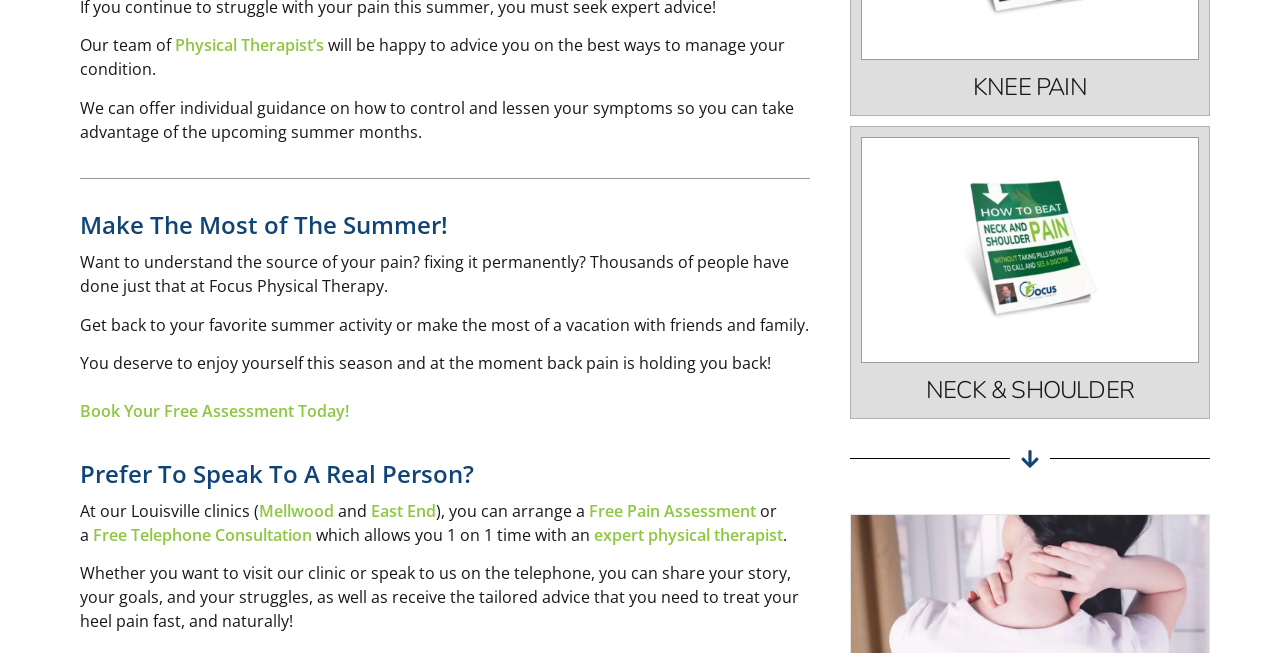Identify the bounding box coordinates of the element to click to follow this instruction: 'Read more about knee pain'. Ensure the coordinates are four float values between 0 and 1, provided as [left, top, right, bottom].

[0.673, 0.211, 0.936, 0.554]